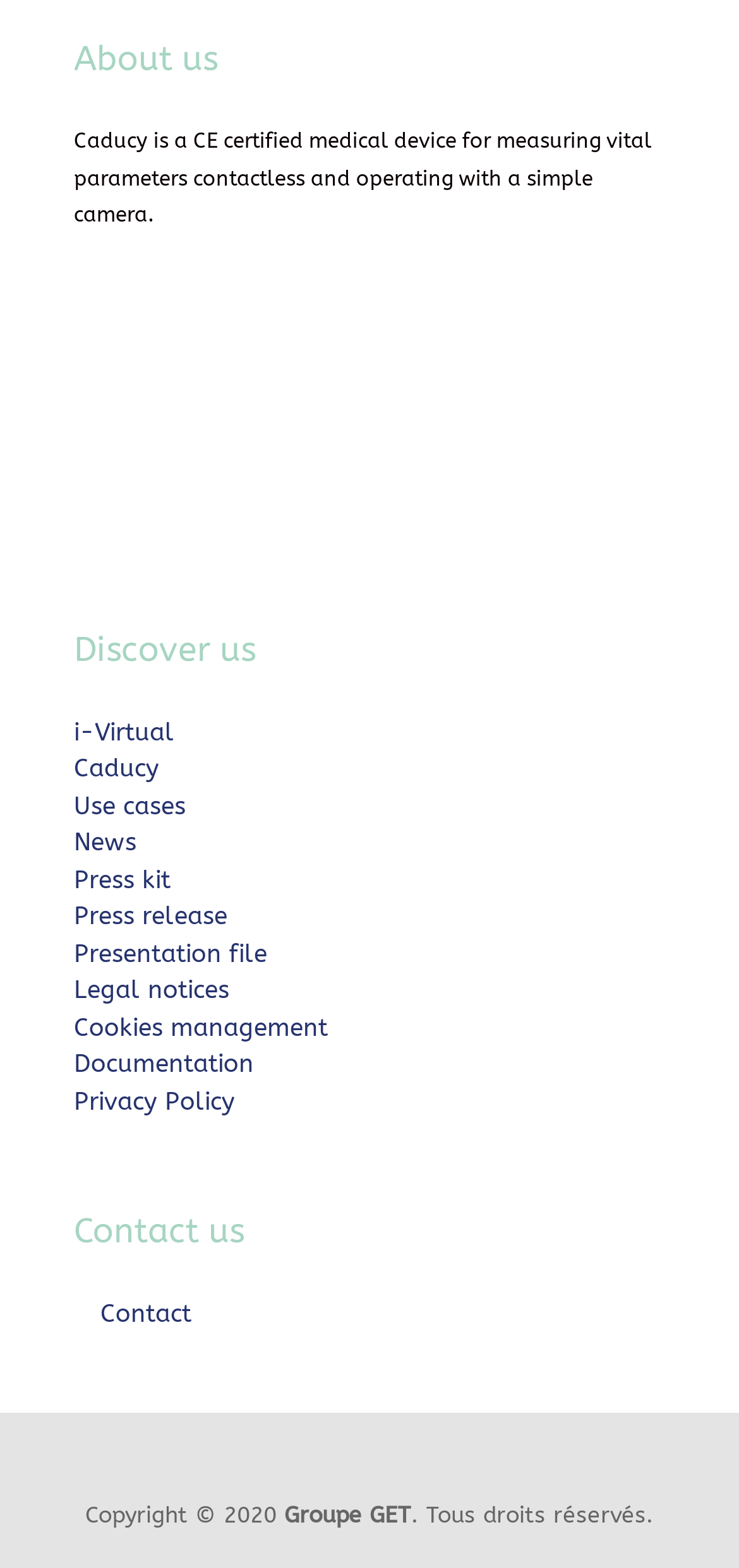Identify the bounding box coordinates for the element you need to click to achieve the following task: "Read the Copyright information". Provide the bounding box coordinates as four float numbers between 0 and 1, in the form [left, top, right, bottom].

[0.115, 0.958, 0.385, 0.975]